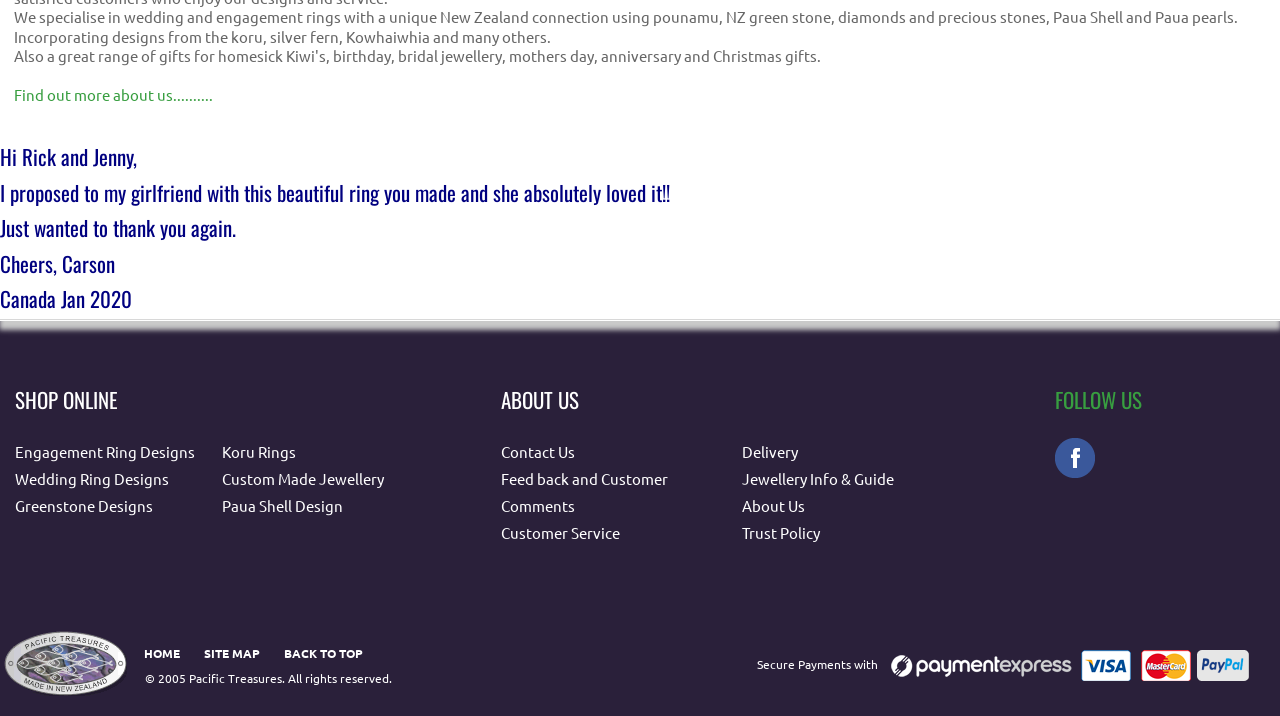What type of rings does this website specialize in?
Look at the image and answer with only one word or phrase.

Wedding and engagement rings